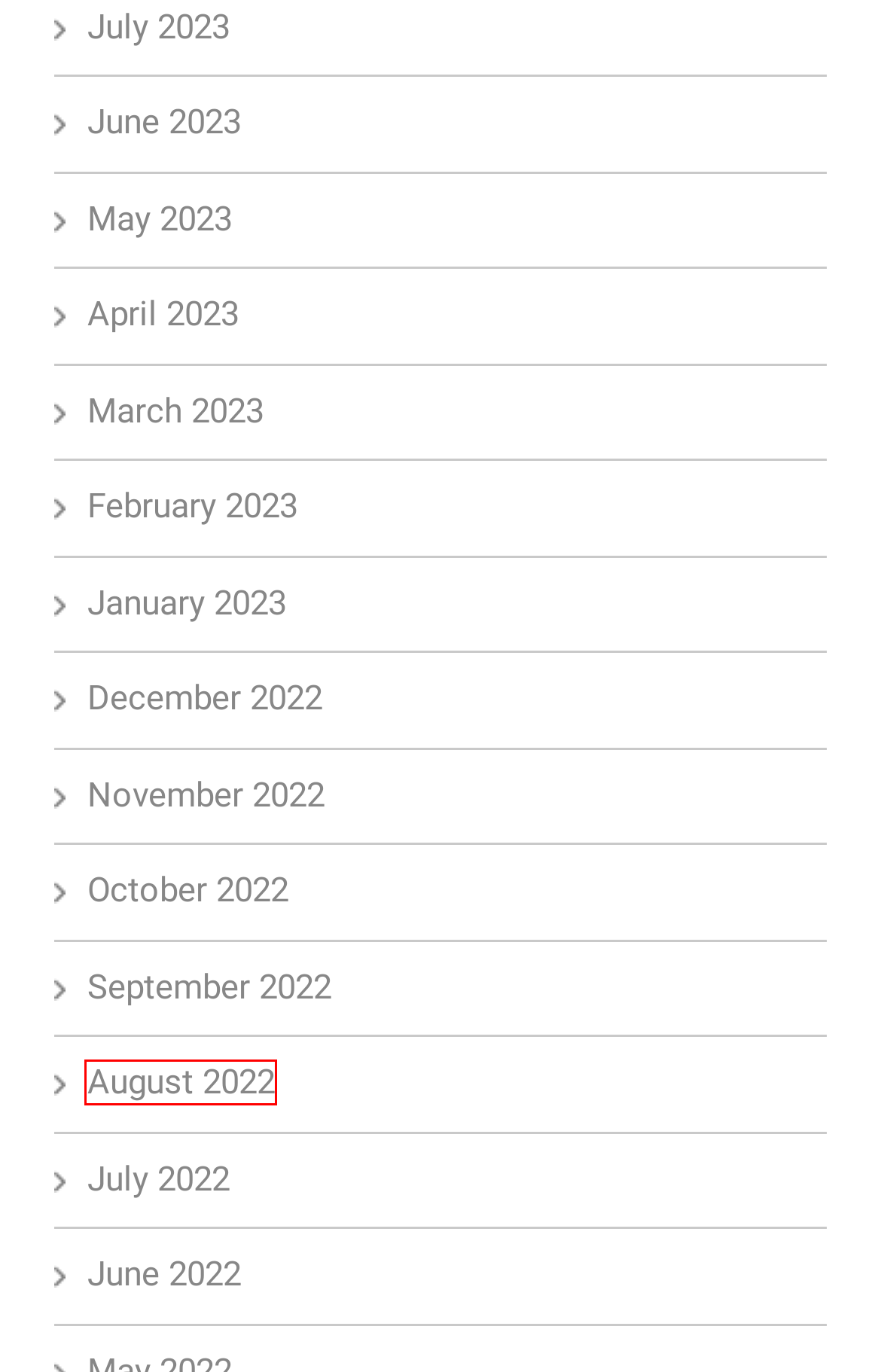You are given a screenshot of a webpage with a red bounding box around an element. Choose the most fitting webpage description for the page that appears after clicking the element within the red bounding box. Here are the candidates:
A. August, 2022 - Automotive Blog
B. November, 2022 - Automotive Blog
C. July, 2022 - Automotive Blog
D. May, 2023 - Automotive Blog
E. March, 2023 - Automotive Blog
F. February, 2023 - Automotive Blog
G. September, 2022 - Automotive Blog
H. April, 2023 - Automotive Blog

A